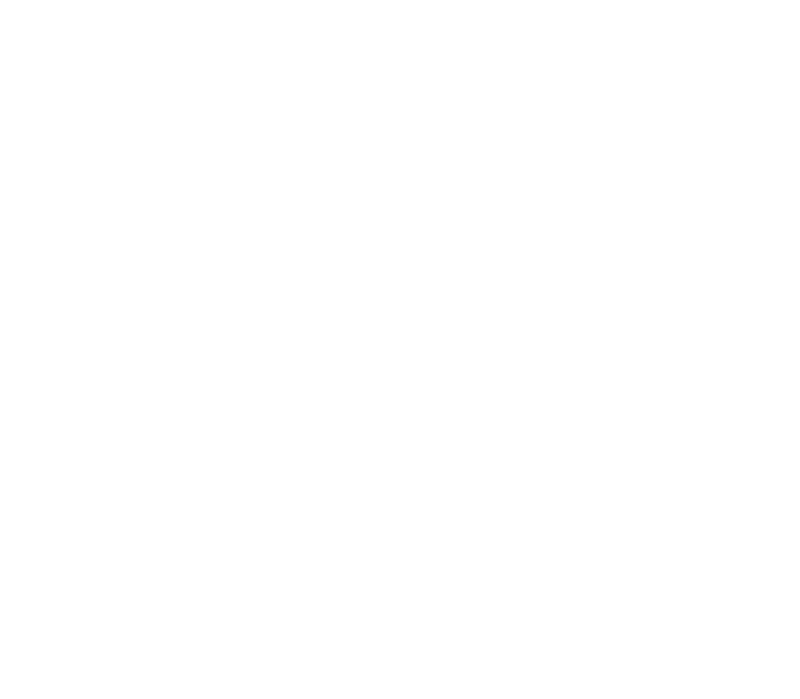What is the purpose of the interactive engagement sections?
Utilize the information in the image to give a detailed answer to the question.

The interactive engagement sections, such as project showcases, titles, and action buttons, are intended to promote sporting activities or services effectively, which is their primary purpose.